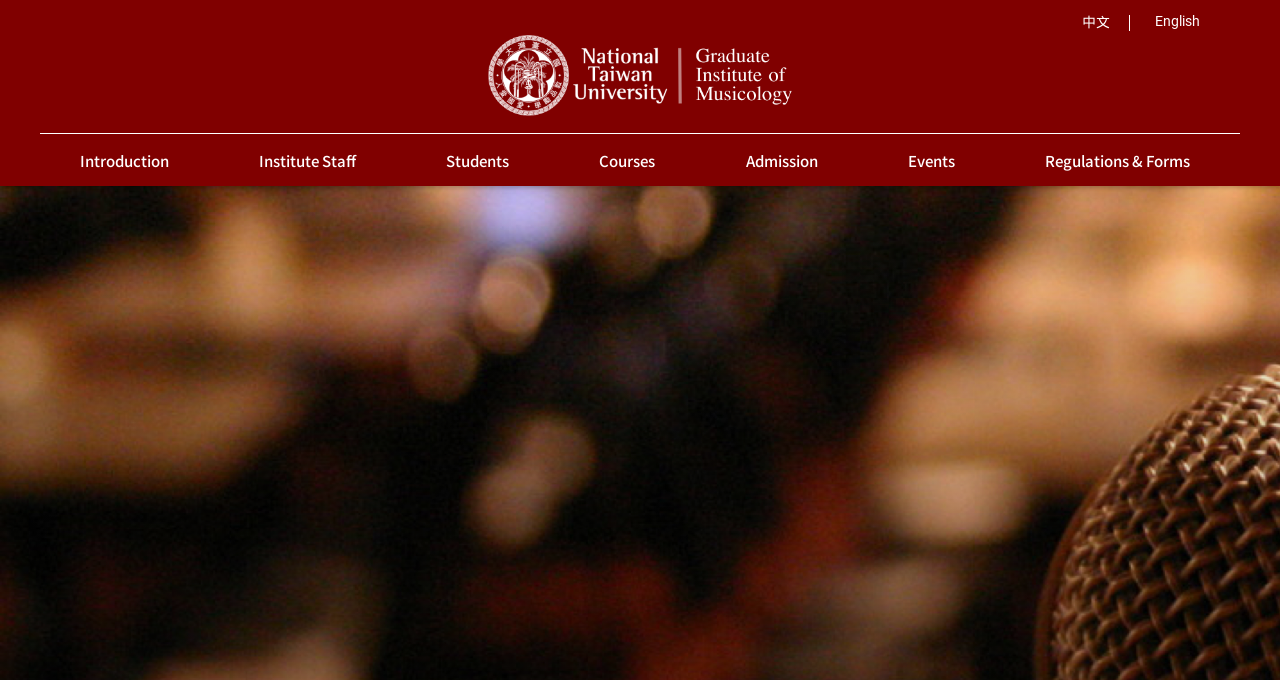Construct a comprehensive description capturing every detail on the webpage.

This webpage is about a lecture by T. Carlis Roberts at the Graduate Institute of Musicology, National Taiwan University. At the top right corner, there are two language options: "中文" (Chinese) and "English". Below these options, there is a logo image of the institute. 

On the left side of the page, there is a vertical menu with seven options: "Introduction", "Institute Staff", "Students", "Courses", "Admission", "Events", and "Regulations & Forms". Each option is a dropdown menu with a brief title. The menu items are evenly spaced and aligned vertically, taking up about the top half of the page.